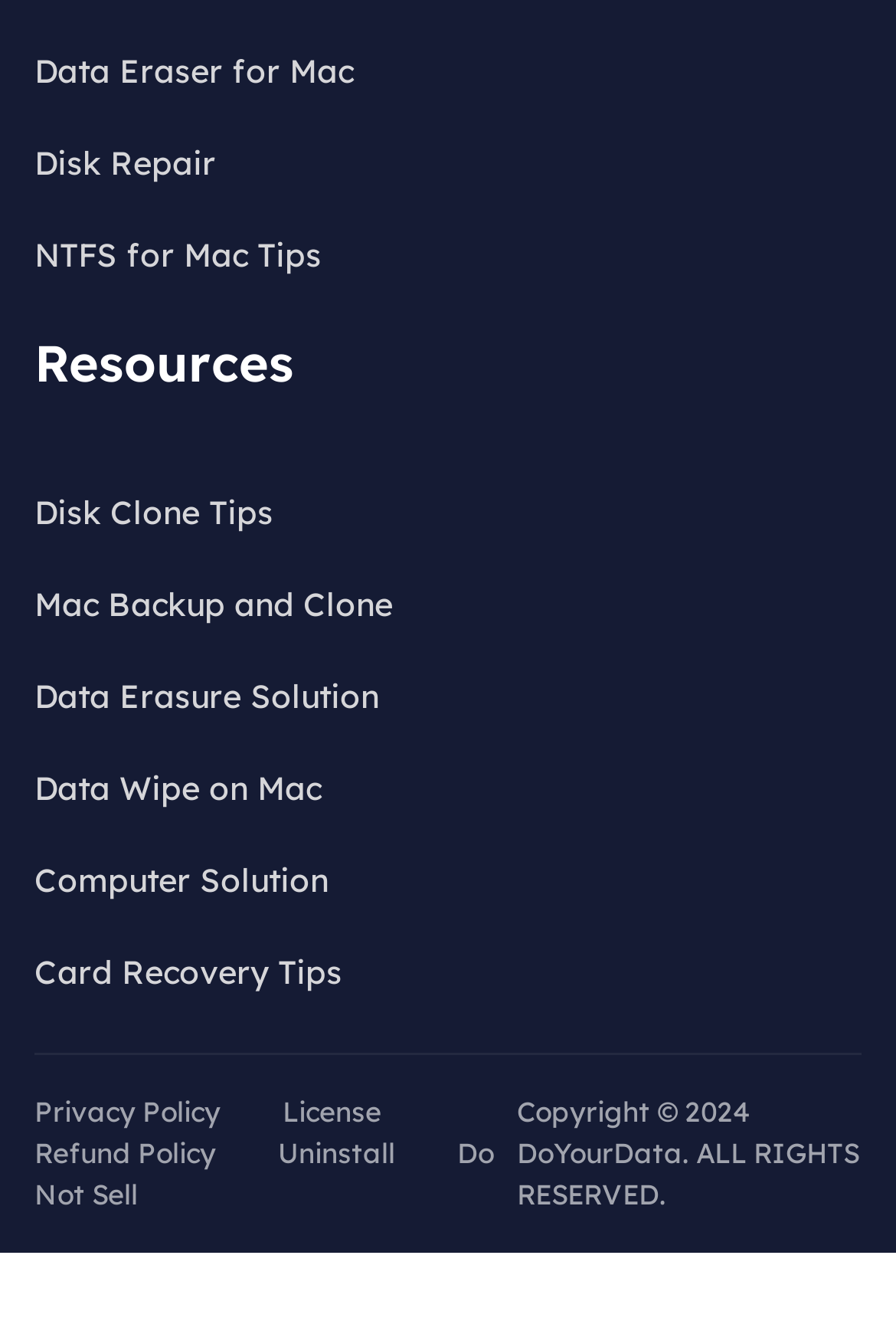Please locate the clickable area by providing the bounding box coordinates to follow this instruction: "Click on 10w".

None